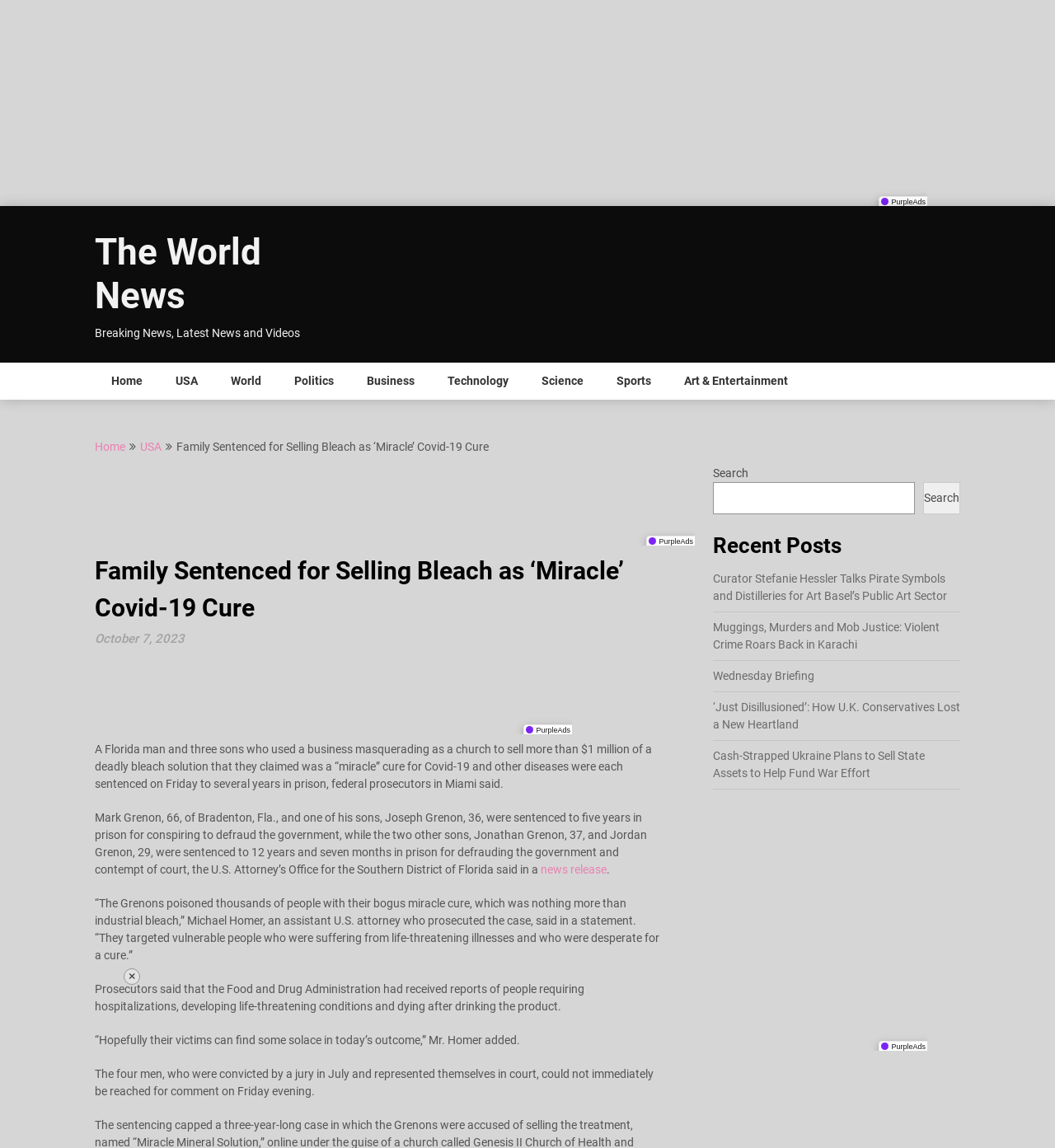Provide a one-word or brief phrase answer to the question:
What is the name of the website?

The World News